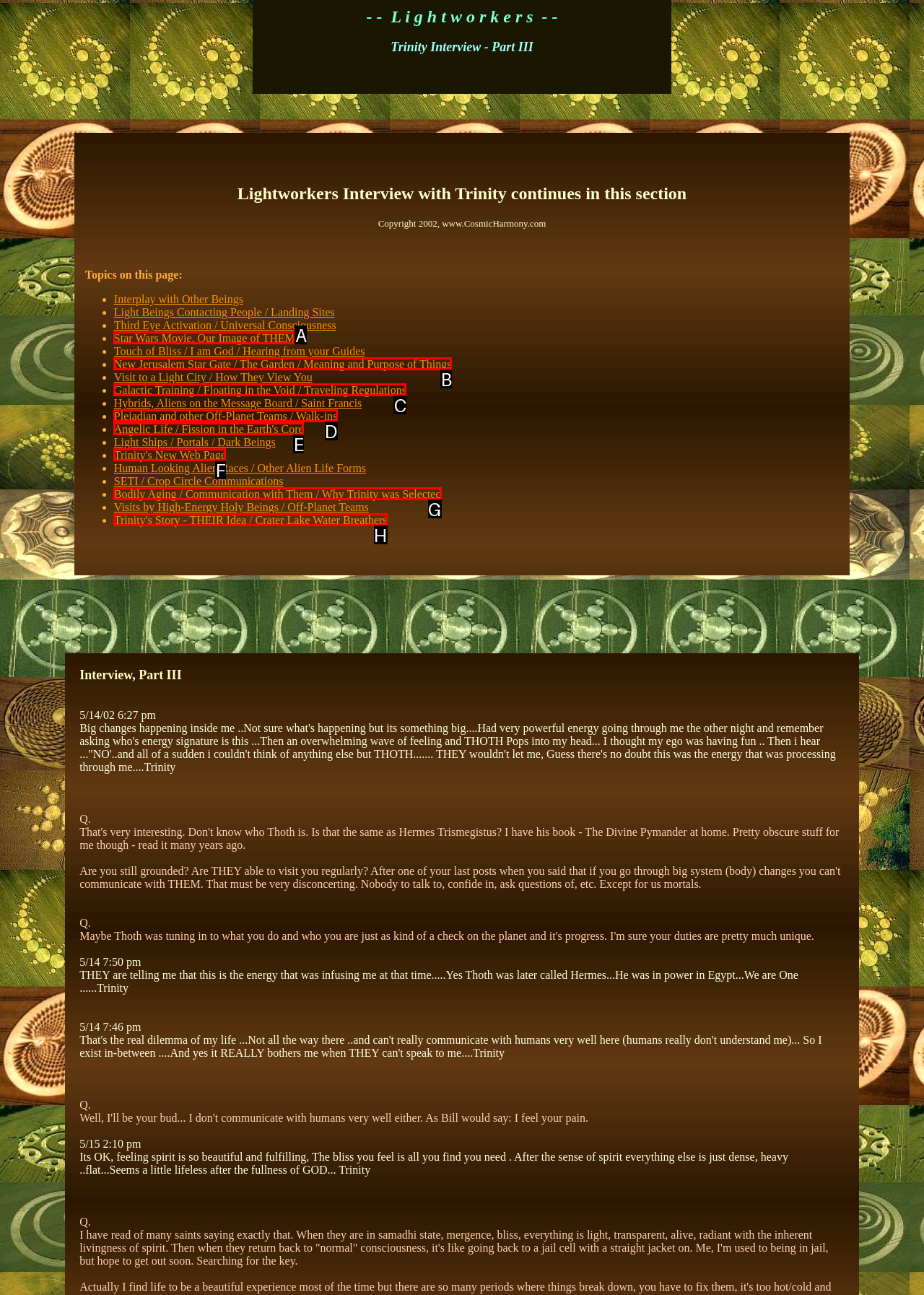Point out the option that aligns with the description: Trinity's New Web Page
Provide the letter of the corresponding choice directly.

F